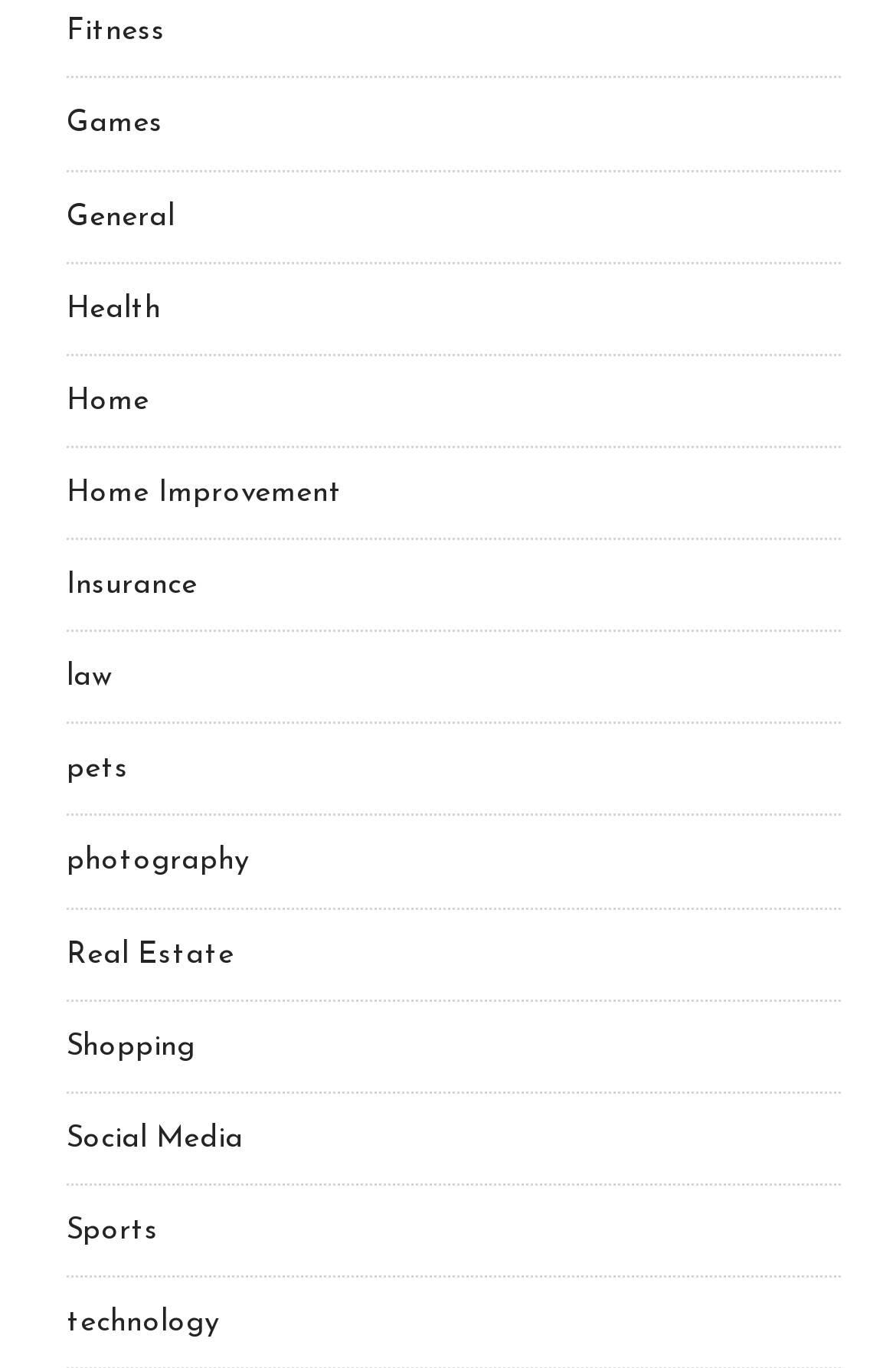Determine the bounding box coordinates of the region to click in order to accomplish the following instruction: "View Sports". Provide the coordinates as four float numbers between 0 and 1, specifically [left, top, right, bottom].

[0.074, 0.888, 0.177, 0.91]